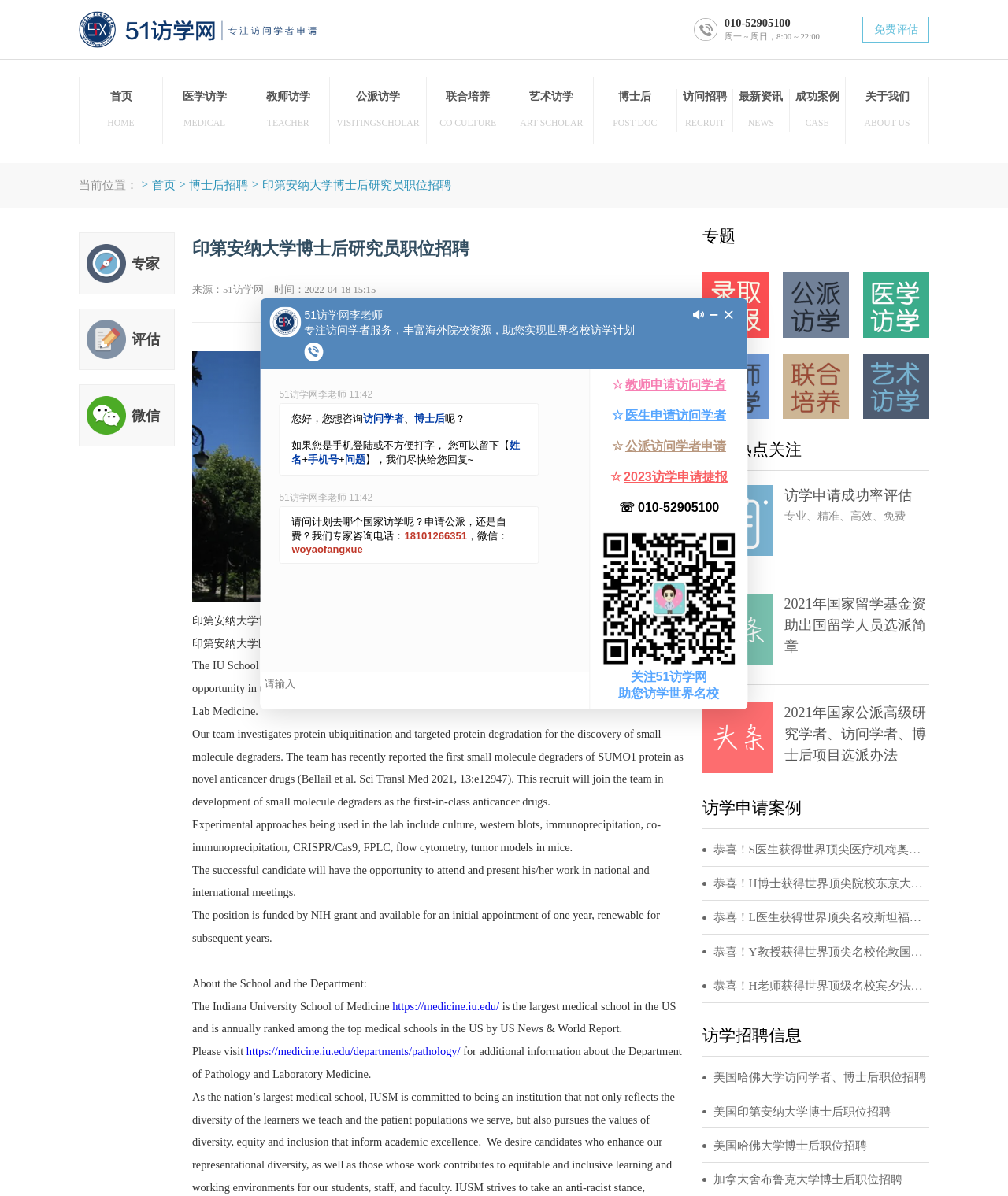Could you highlight the region that needs to be clicked to execute the instruction: "Click the '成功案例 CASE' link"?

[0.869, 0.083, 0.931, 0.123]